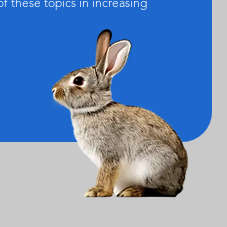Reply to the question with a single word or phrase:
What is the focus of the surrounding text?

Rabbit husbandry and AI techniques